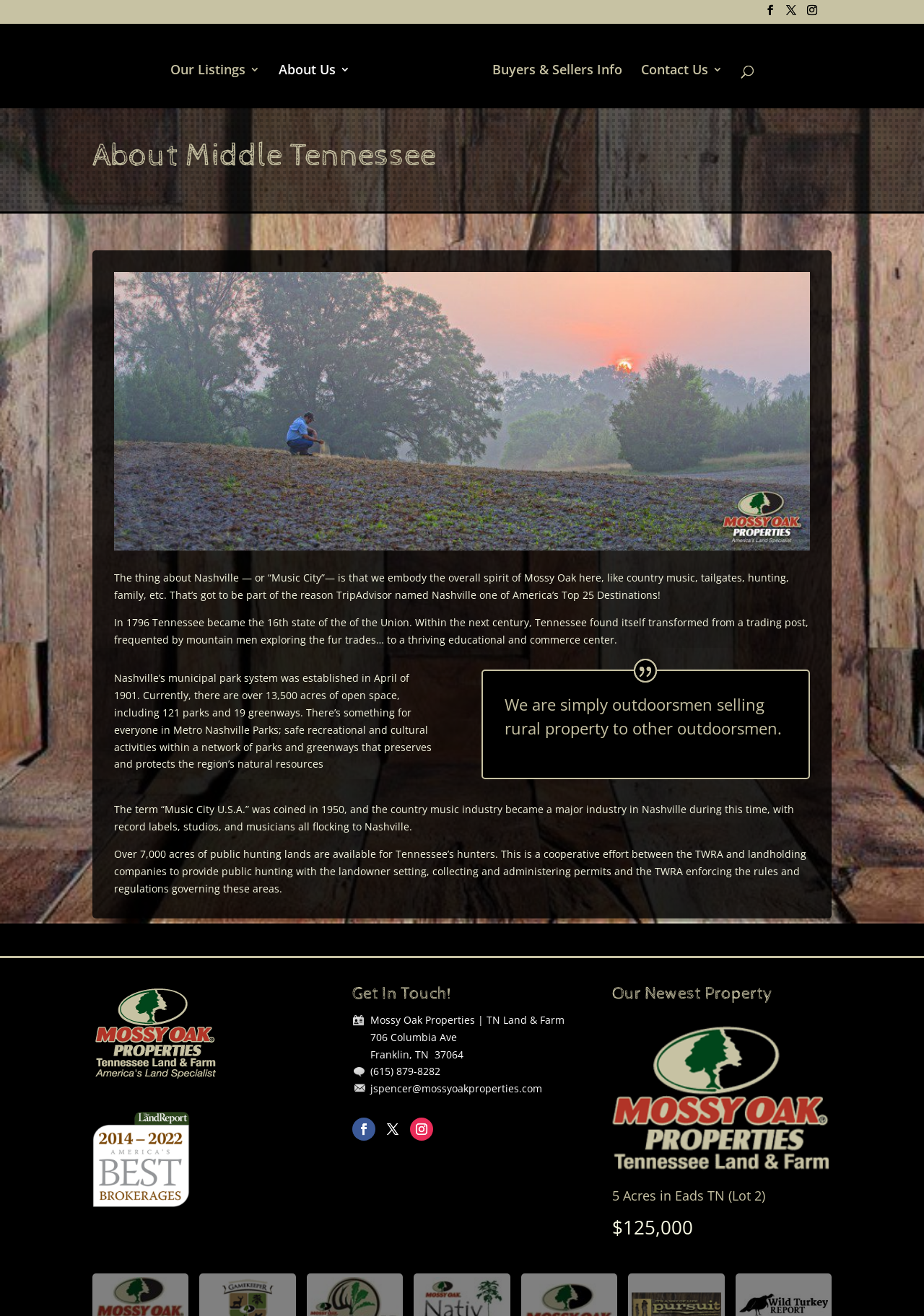Generate a comprehensive description of the webpage content.

The webpage is about Mossy Oak Properties, a real estate company specializing in rural properties in Tennessee. At the top right corner, there are three social media links. Below them, there is a search bar that spans across the top of the page. 

The main content of the page is divided into two sections. The left section contains a heading "About Middle Tennessee" and several paragraphs of text that describe the history and attractions of Nashville and Middle Tennessee. There is also an image above the text. The text mentions Nashville being named one of America's Top 25 Destinations by TripAdvisor, its rich music history, and the availability of public hunting lands.

The right section of the page contains information about Mossy Oak Properties. There is a heading "Get In Touch!" followed by the company's address, phone number, and email. Below this, there is a section showcasing the company's newest property, which includes a link to the property details and an image of the property.

At the bottom of the page, there are several links to other pages on the website, including "Our Listings", "About Us", "Buyers & Sellers Info", and "Contact Us". There are also three social media links again at the bottom right corner.